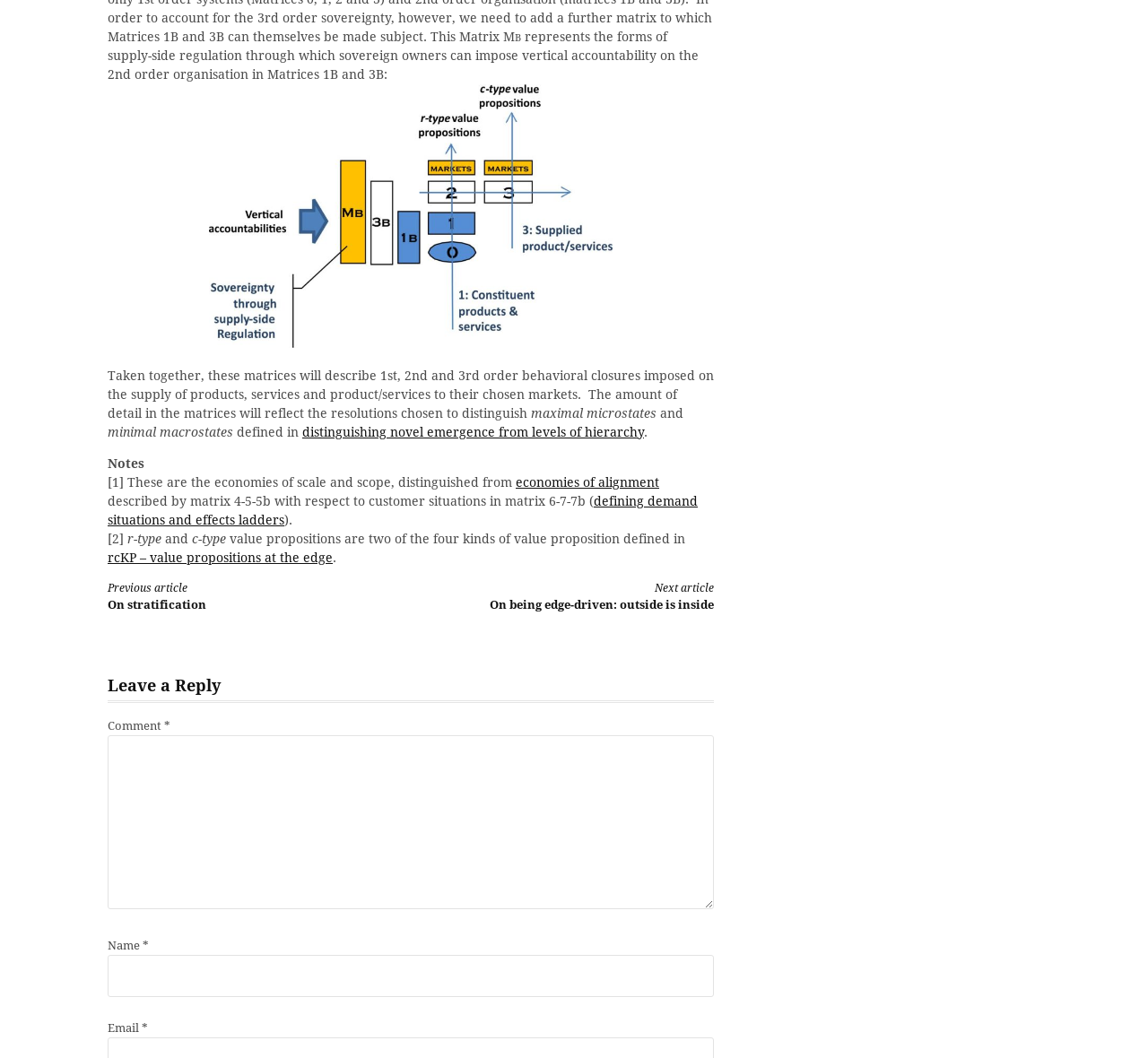Please locate the bounding box coordinates of the element's region that needs to be clicked to follow the instruction: "Click the 'Continue Reading' button". The bounding box coordinates should be provided as four float numbers between 0 and 1, i.e., [left, top, right, bottom].

[0.094, 0.548, 0.622, 0.605]